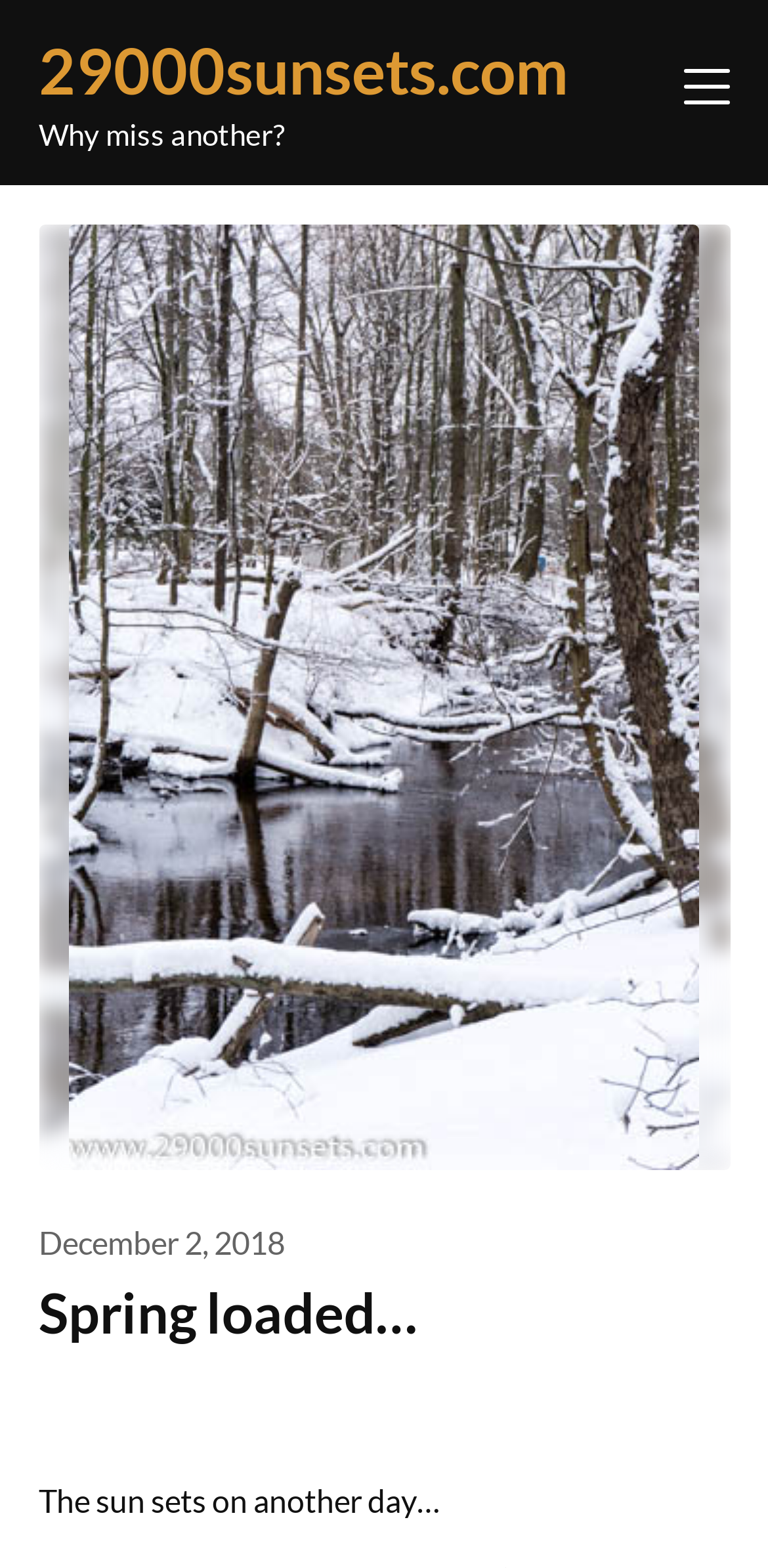How many links are on the top of the page?
Use the image to answer the question with a single word or phrase.

2